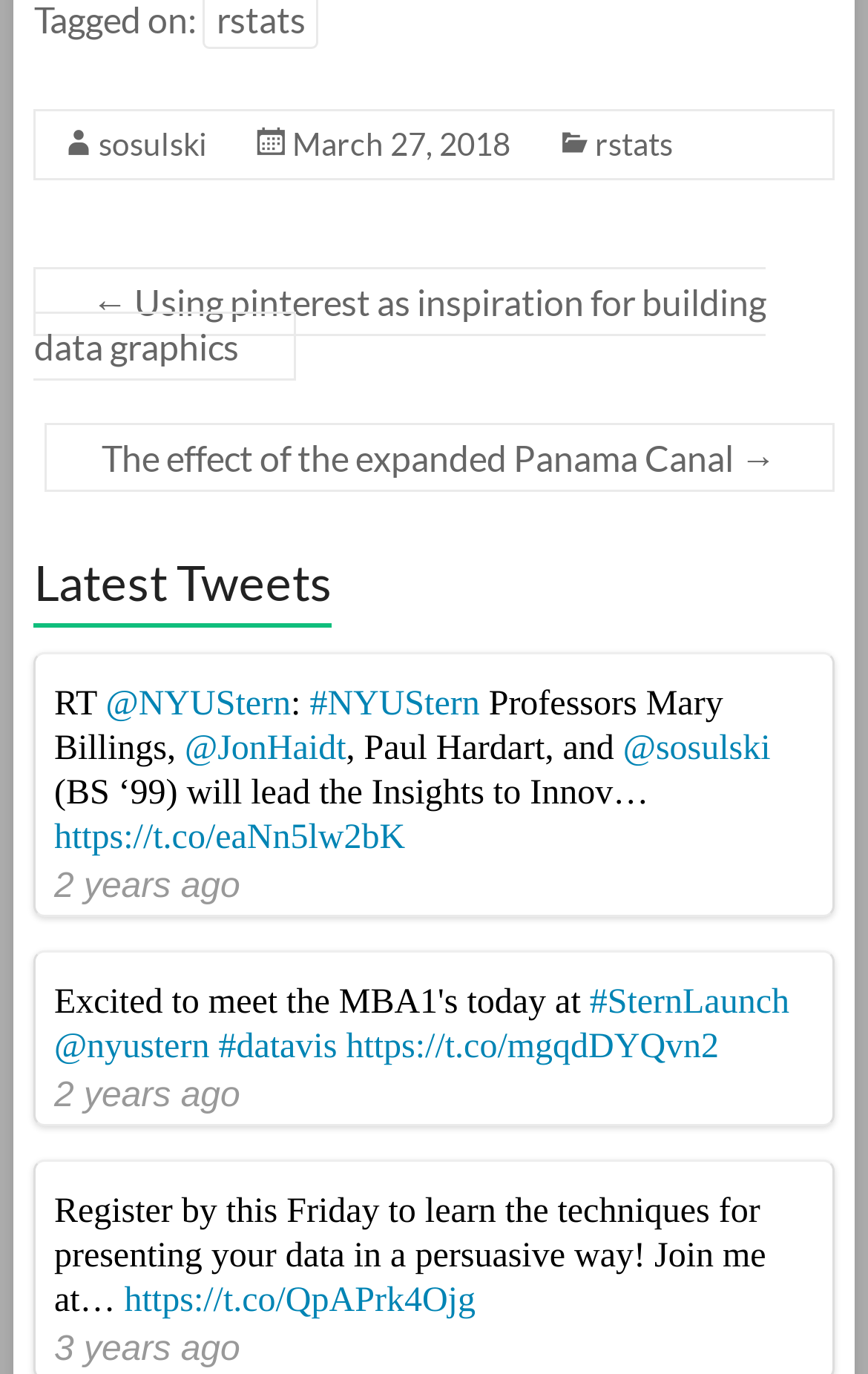Ascertain the bounding box coordinates for the UI element detailed here: "Pinterest". The coordinates should be provided as [left, top, right, bottom] with each value being a float between 0 and 1.

None